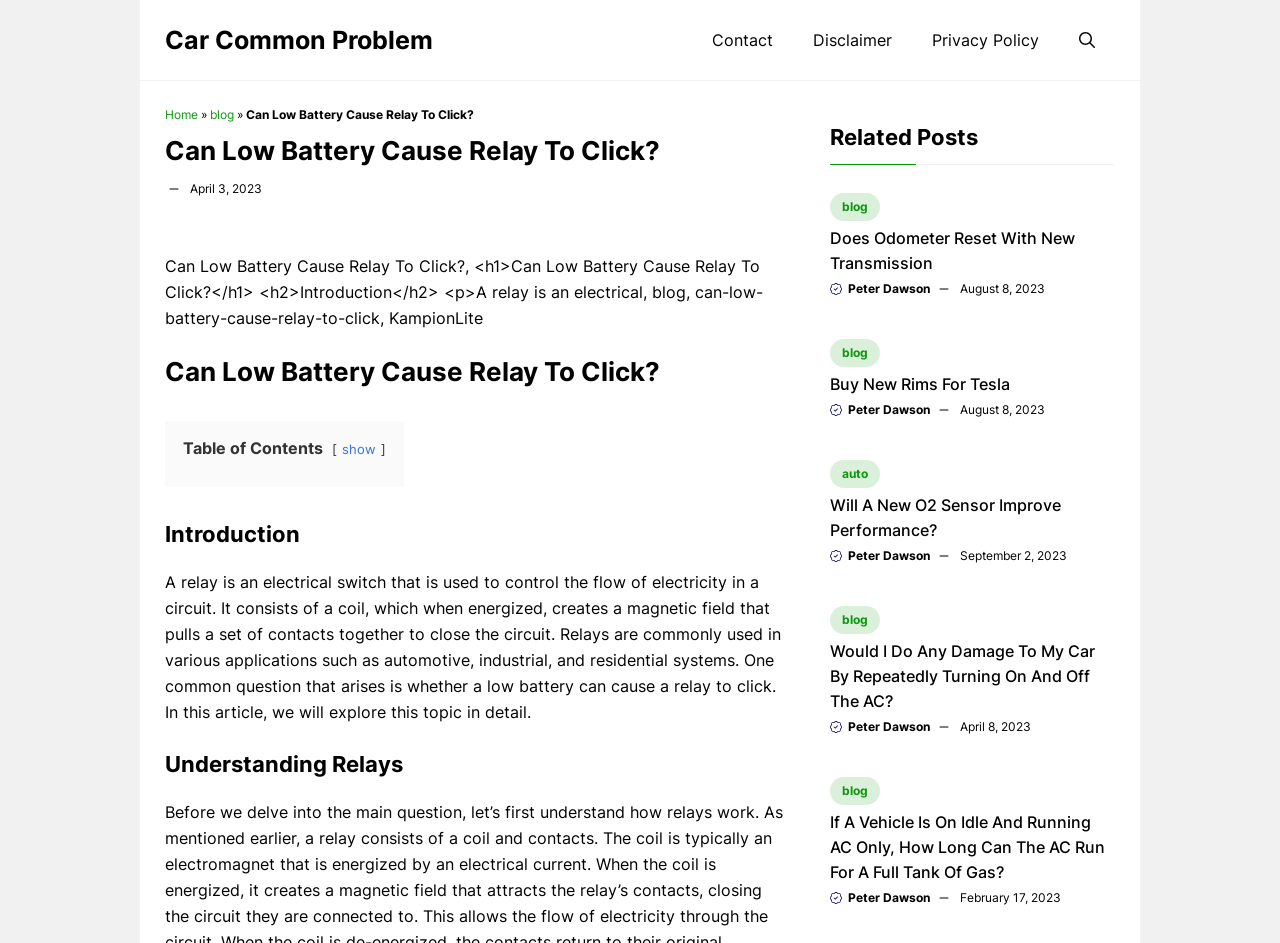What is the date of the related post 'If A Vehicle Is On Idle And Running AC Only, How Long Can The AC Run For A Full Tank Of Gas?'?
Please provide a comprehensive and detailed answer to the question.

The date of the related post can be found by looking at the related posts section, where the date 'February 17, 2023' is mentioned along with the post title and author.